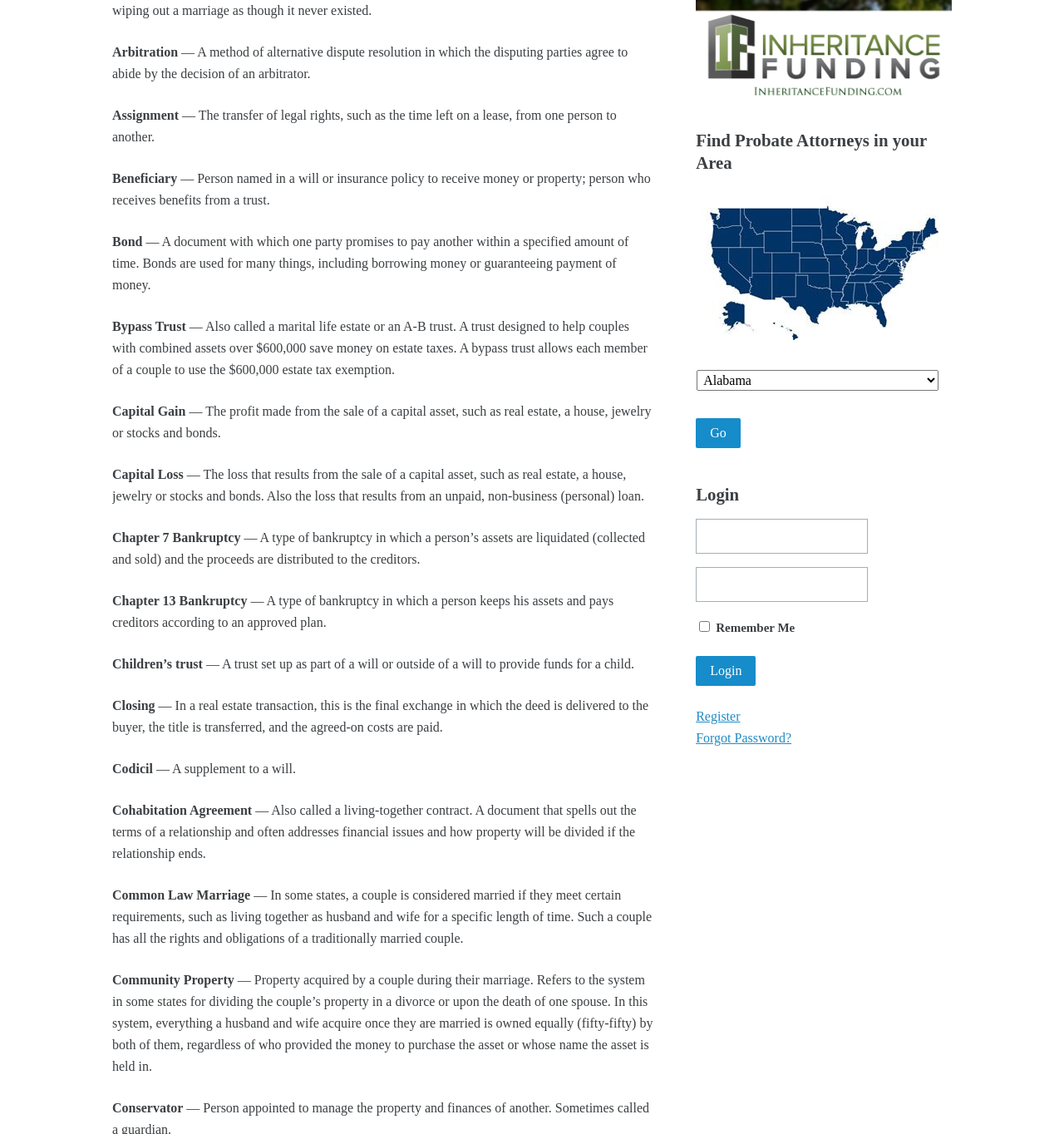Show the bounding box coordinates for the HTML element described as: "Upgrades".

None